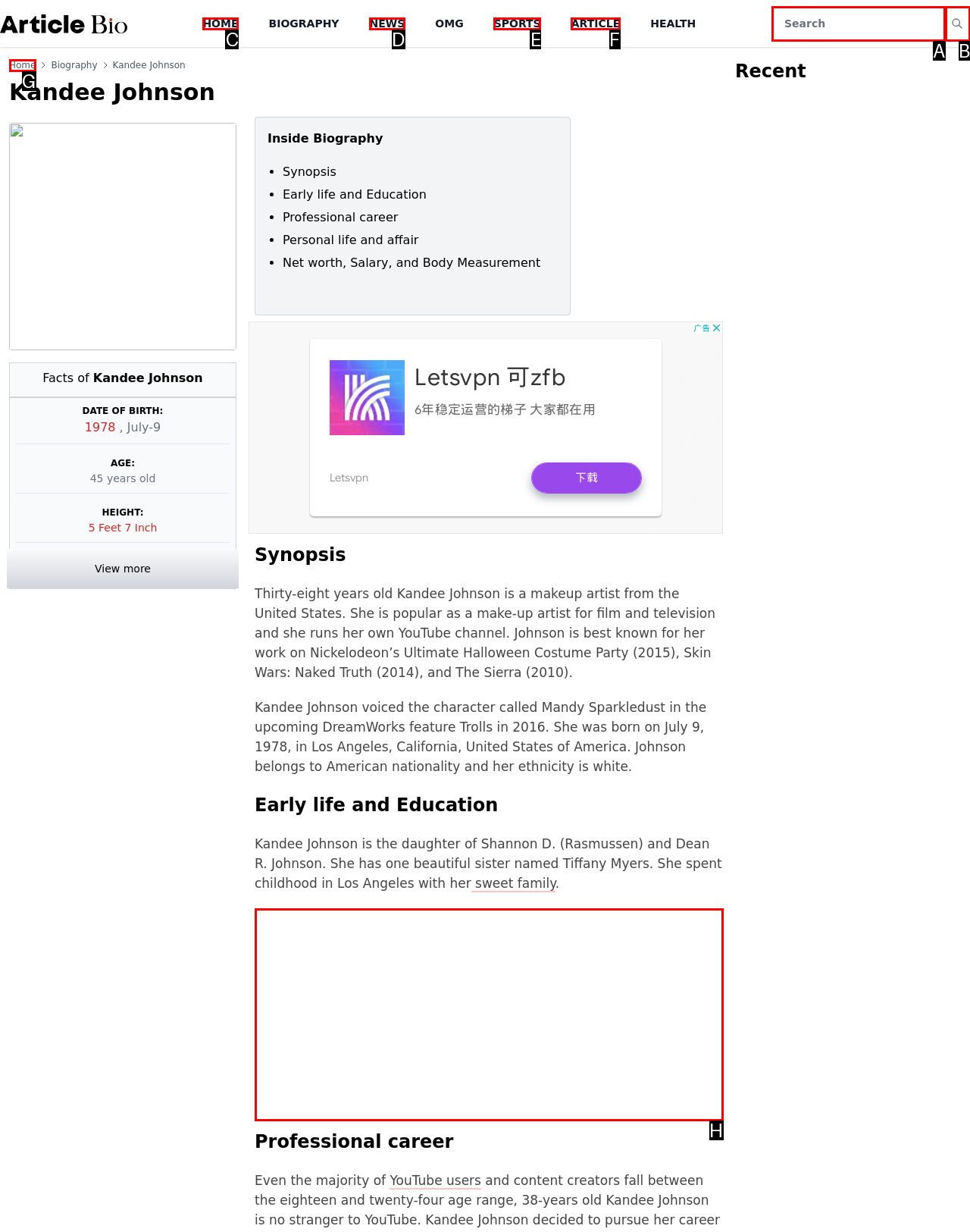Select the appropriate option that fits: parent_node: Search aria-label="Search" name="q" placeholder="Search"
Reply with the letter of the correct choice.

A